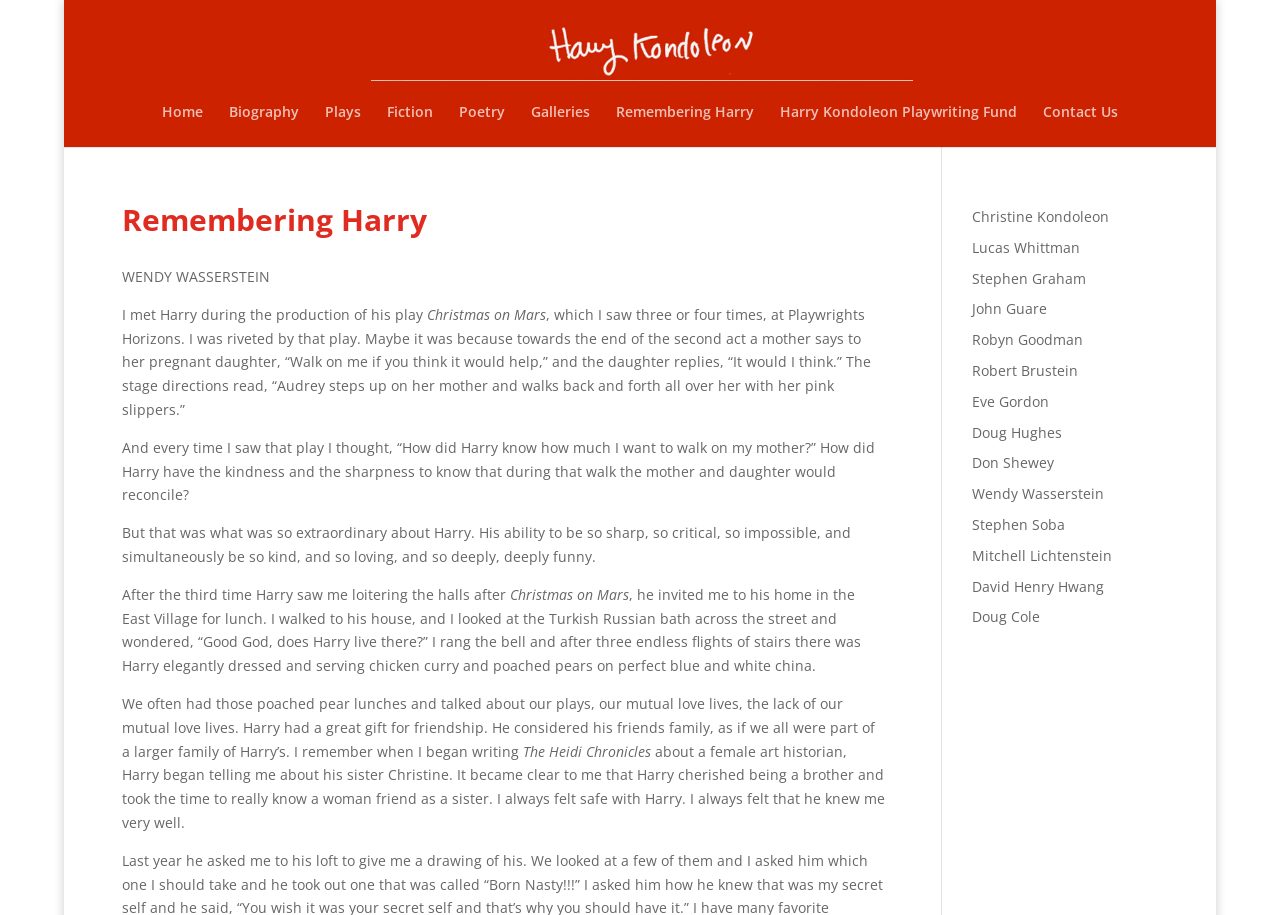Explain in detail what you observe on this webpage.

This webpage is a tribute to Harry Kondoleon, a playwright. At the top, there is a link to "Harry Kondoleon" accompanied by an image of him. Below this, there is a navigation menu with links to various sections, including "Home", "Biography", "Plays", "Fiction", "Poetry", "Galleries", "Remembering Harry", "Harry Kondoleon Playwriting Fund", and "Contact Us".

The main content of the page is a tribute to Harry Kondoleon written by Wendy Wasserstein. The text is divided into several paragraphs, each describing a personal anecdote or memory of Harry. The text is positioned in the middle of the page, with a heading "Remembering Harry" above it.

To the right of the main content, there is a list of links to other people, including Christine Kondoleon, Lucas Whittman, Stephen Graham, and others. These links are arranged vertically, with the topmost link being "Christine Kondoleon" and the bottommost link being "Doug Cole".